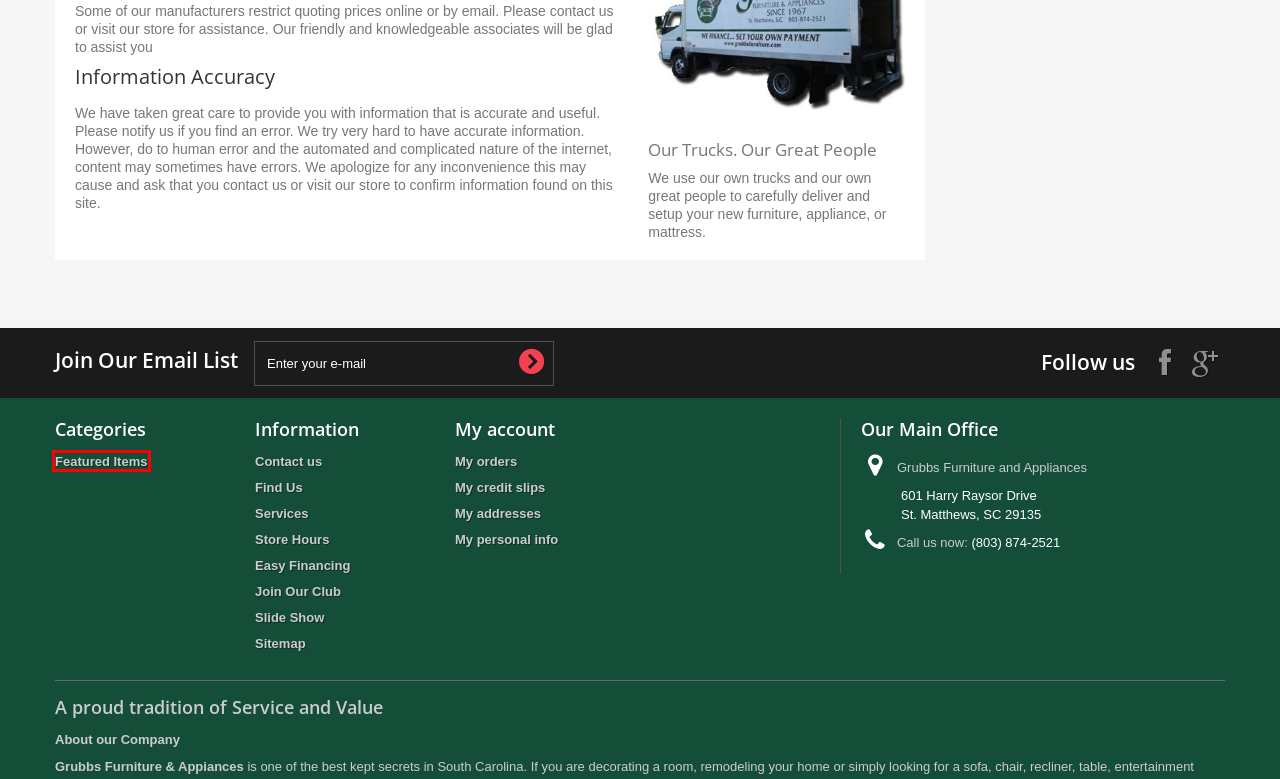Take a look at the provided webpage screenshot featuring a red bounding box around an element. Select the most appropriate webpage description for the page that loads after clicking on the element inside the red bounding box. Here are the candidates:
A. Sitemap - Grubbs Furniture and Appliances
B. Flooring - Grubbs Furniture and Appliances
C. Grubbs Furniture and Appliances Featured Items - Grubbs Furniture and Appliances
D. Bedroom - Grubbs Furniture and Appliances
E. Living Room - Grubbs Furniture and Appliances
F. Appliances - Grubbs Furniture and Appliances
G. Home Decor - Grubbs Furniture and Appliances
H. Easy Financing - Grubbs Furniture and Appliances

C